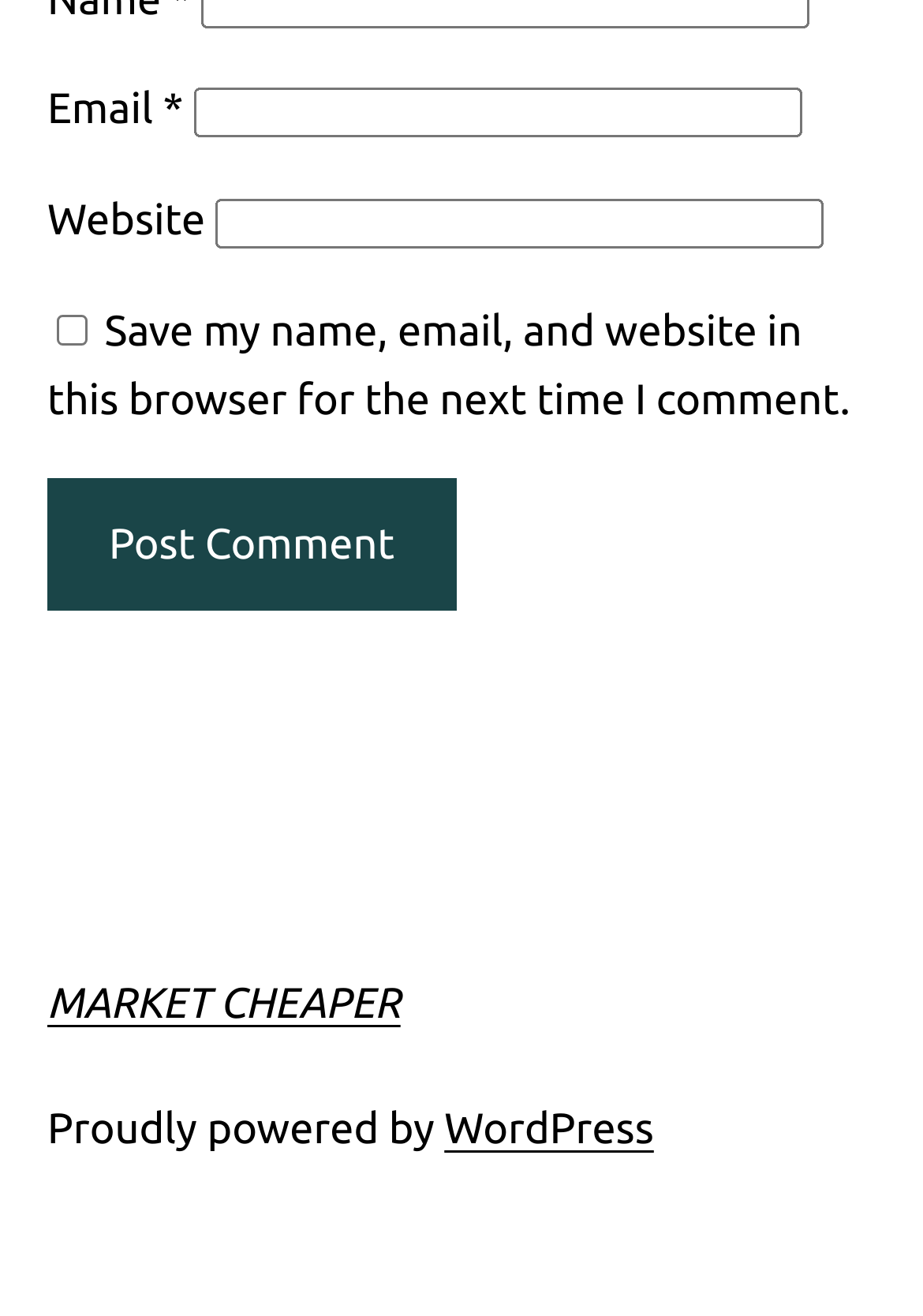What is the purpose of the checkbox?
Answer the question with detailed information derived from the image.

The checkbox is located below the 'Email' and 'Website' input fields, and its label is 'Save my name, email, and website in this browser for the next time I comment.' This suggests that the purpose of the checkbox is to save the user's comment information for future use.